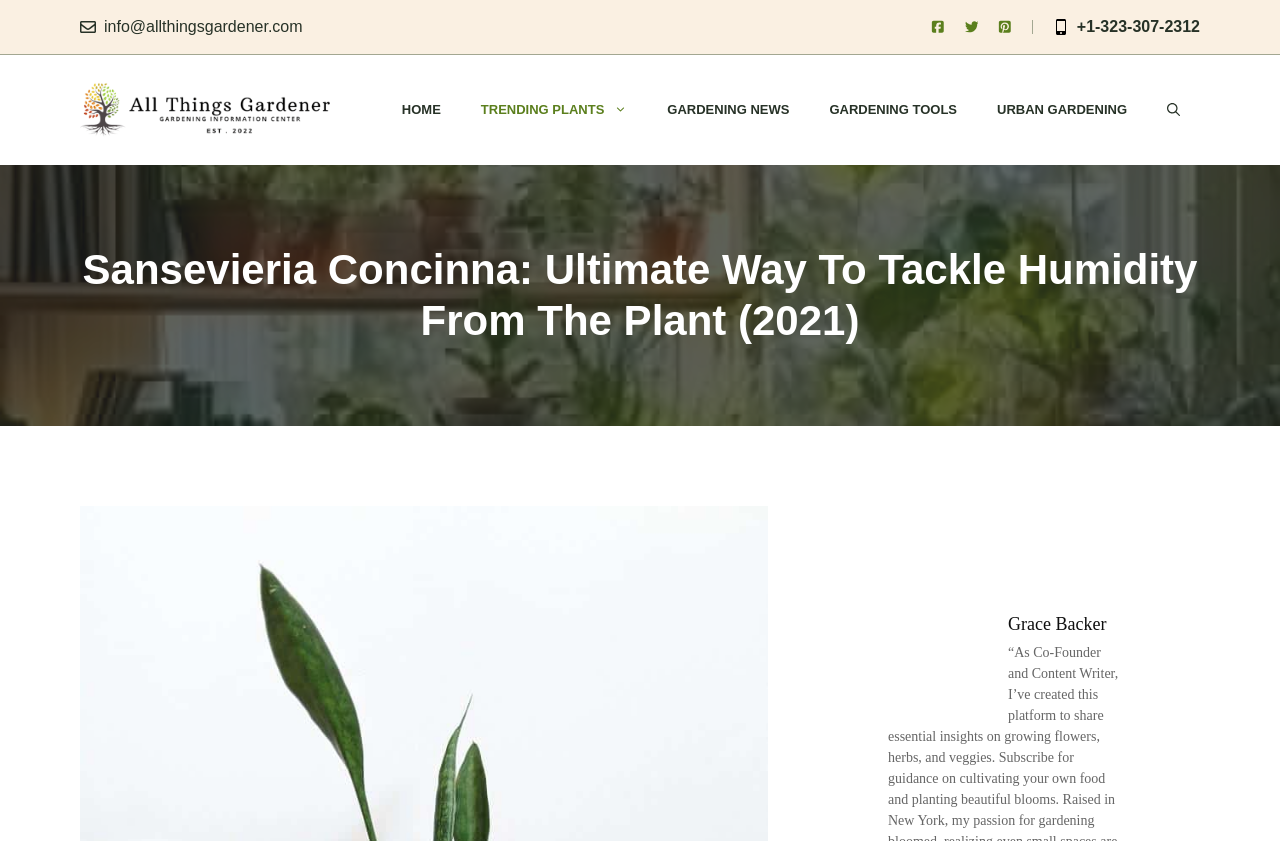Using the provided description alt="All Things Gardener", find the bounding box coordinates for the UI element. Provide the coordinates in (top-left x, top-left y, bottom-right x, bottom-right y) format, ensuring all values are between 0 and 1.

[0.062, 0.118, 0.258, 0.141]